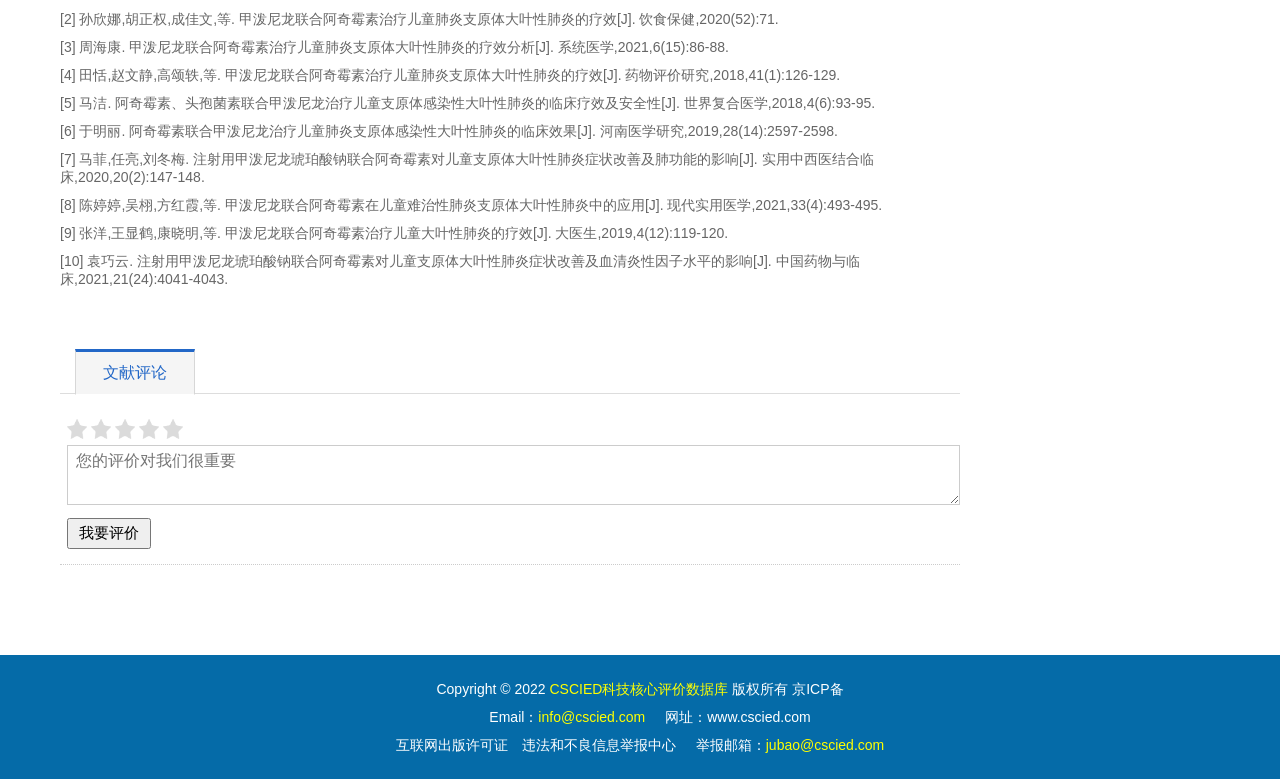Give a one-word or short phrase answer to this question: 
What is the name of the organization that owns this website?

CSCIED